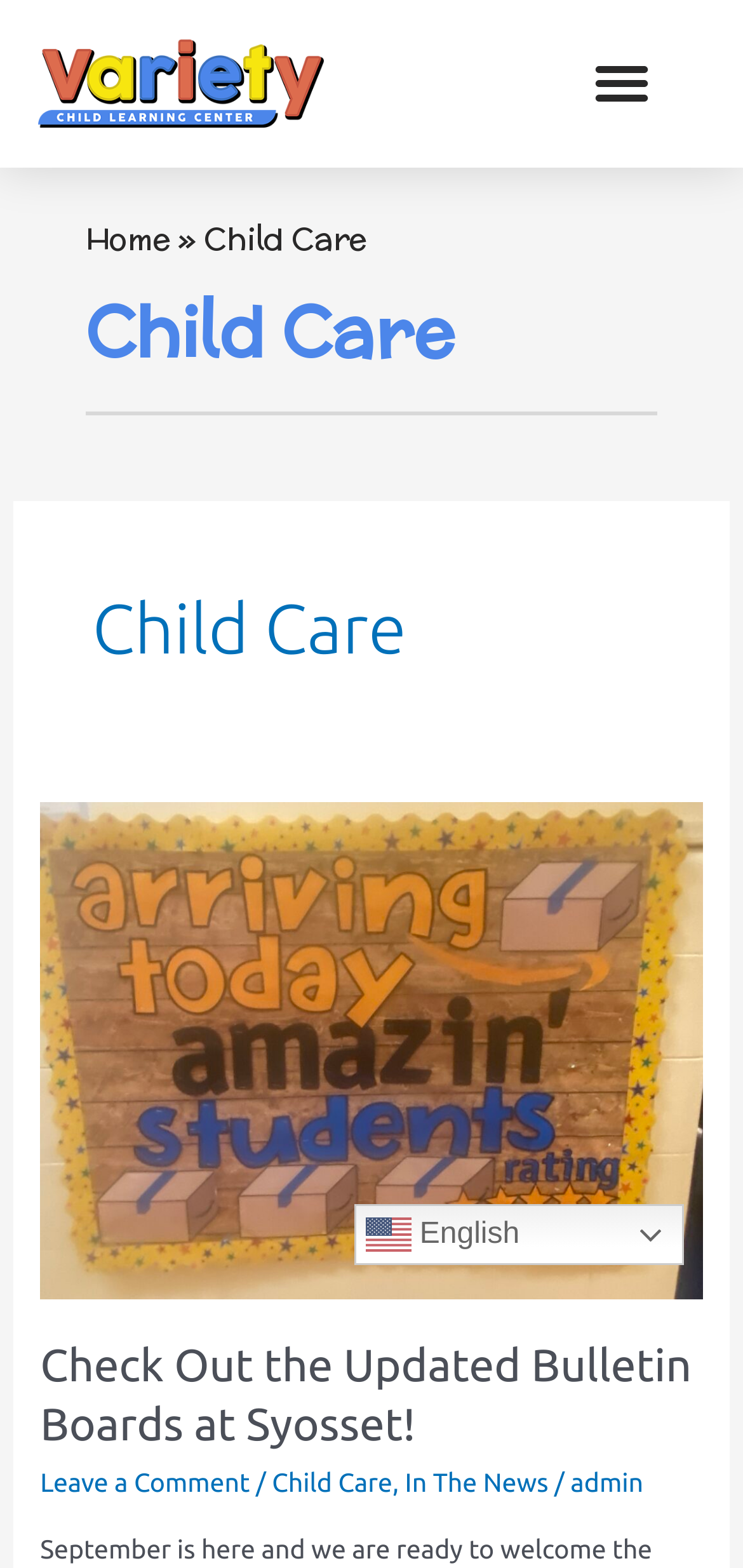Give a one-word or short phrase answer to the question: 
What is the name of the learning center?

Variety Children's Learning Center